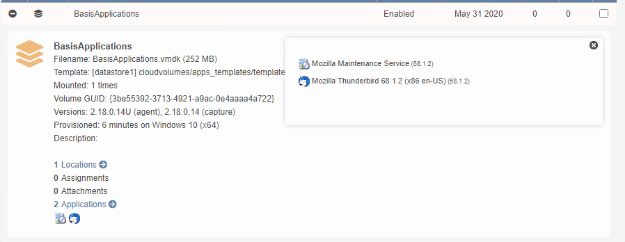Thoroughly describe what you see in the image.

The image illustrates a detailed view of an AppStack configuration within VMware App Volumes. It showcases the "BasisApplications" AppStack, highlighting key information such as the filename "BasisApplications.vmdk" with a size of 252 MB, and its mounted status indicating it has been used once. The Volume GUID is provided for identification purposes, alongside the specific versions being utilized (2.18.0.14 for the agent and 2.18.0.14 for capture).

Additionally, the AppStack includes two applications: "Mozilla Thunderbird" version 68.1.2, and "Mozilla Maintenance Service" version 88.1.2, reflecting the application's ability to package and deliver software effectively. Application management aspects are supported by features such as provisioning time listed as 6 minutes on Windows 10 (x64), while it notes zero assignments and attachments. This comprehensive layout serves as a crucial resource for administrators managing applications in a virtual environment.